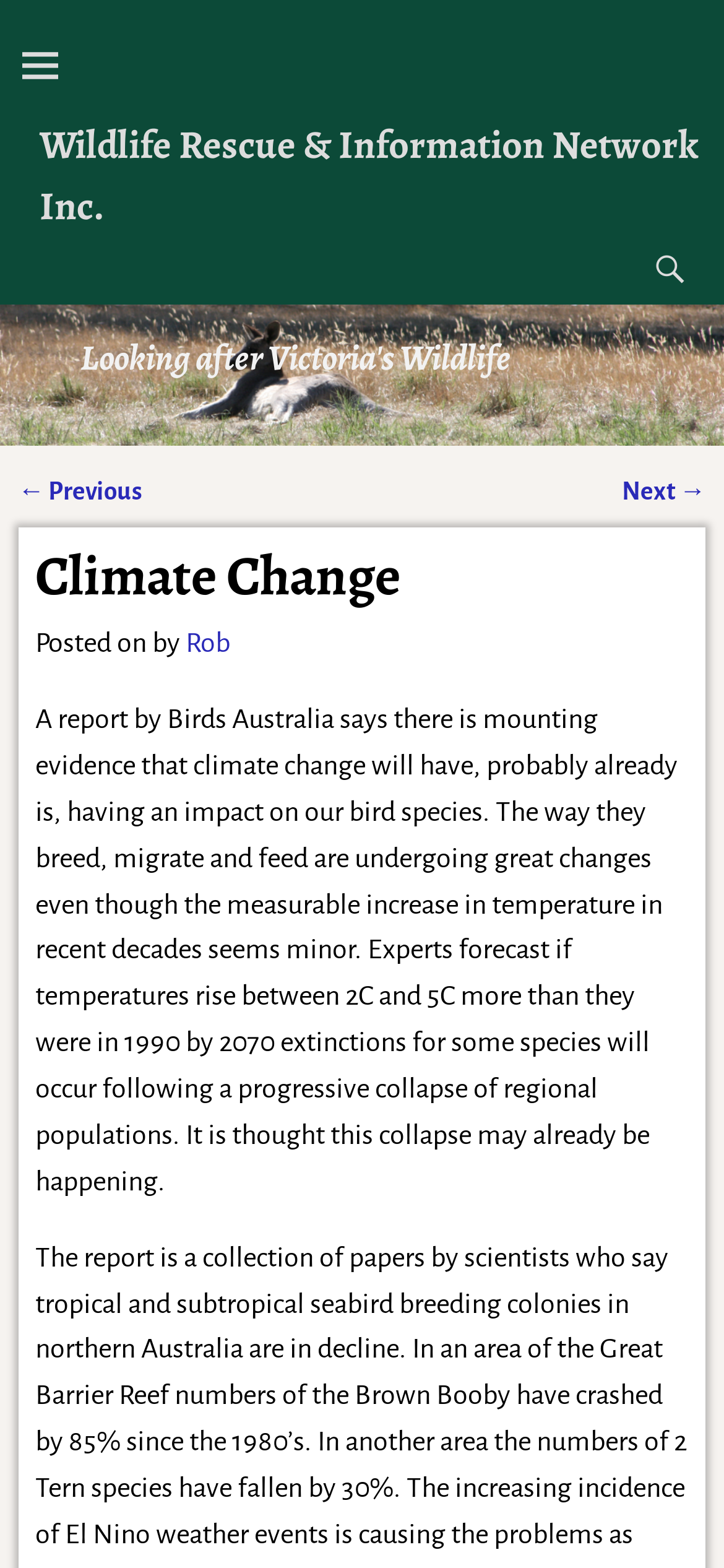What is the topic of the article?
Please use the visual content to give a single word or phrase answer.

Climate Change